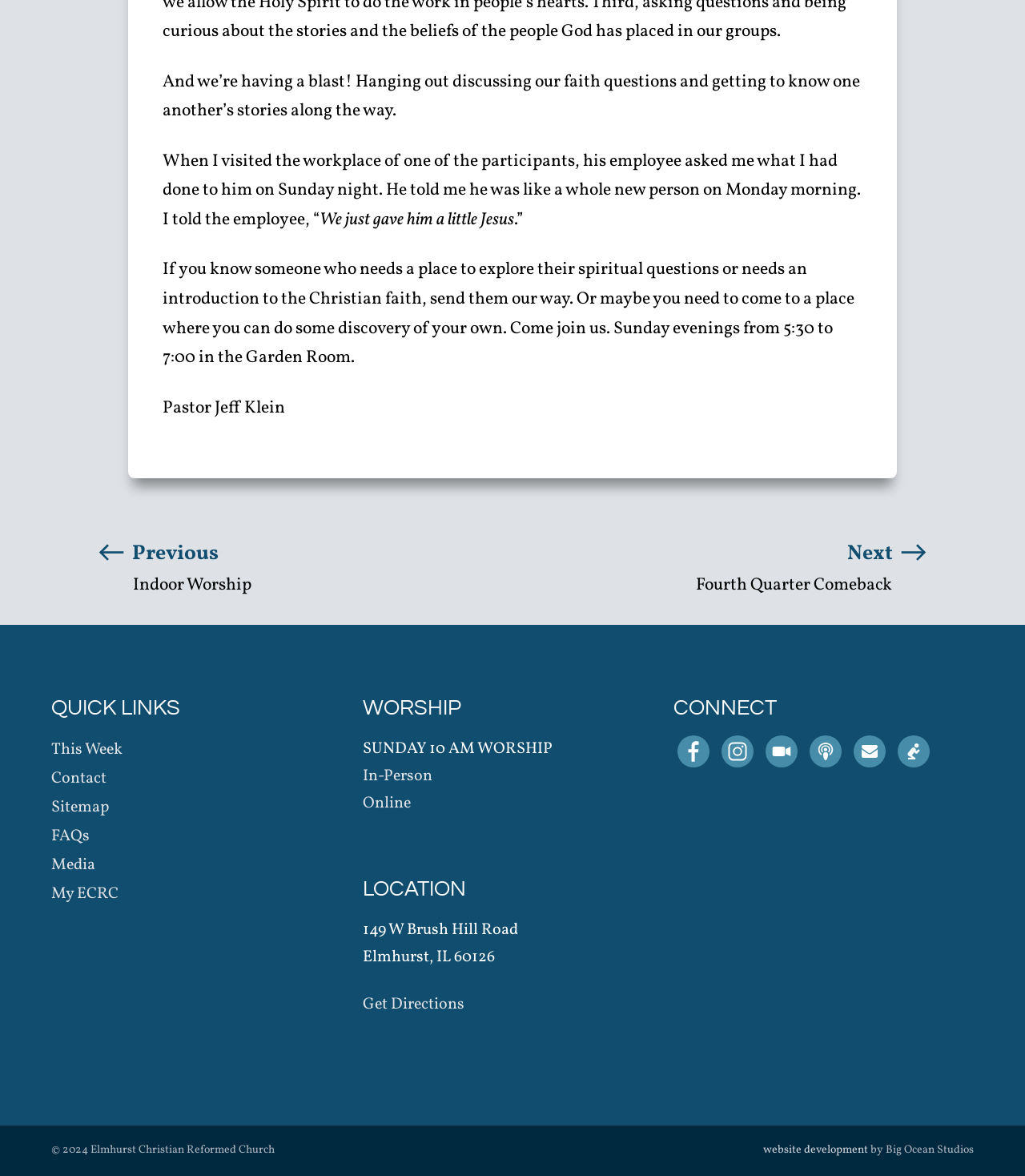Please analyze the image and provide a thorough answer to the question:
What is the name of the church?

The webpage mentions the name of the church in the footer section, which is Elmhurst Christian Reformed Church, indicating that this is the name of the church or organization.